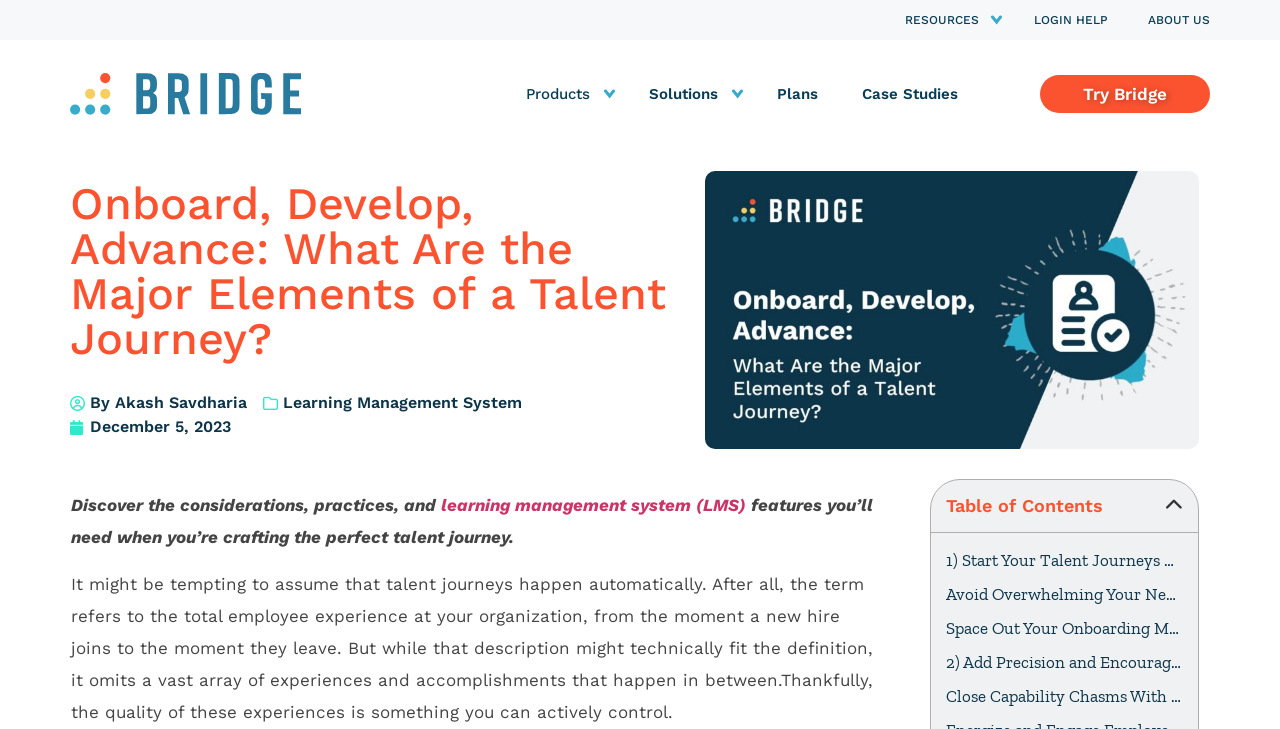Find the bounding box coordinates for the area you need to click to carry out the instruction: "Read the article by Akash Savdharia". The coordinates should be four float numbers between 0 and 1, indicated as [left, top, right, bottom].

[0.055, 0.536, 0.193, 0.569]